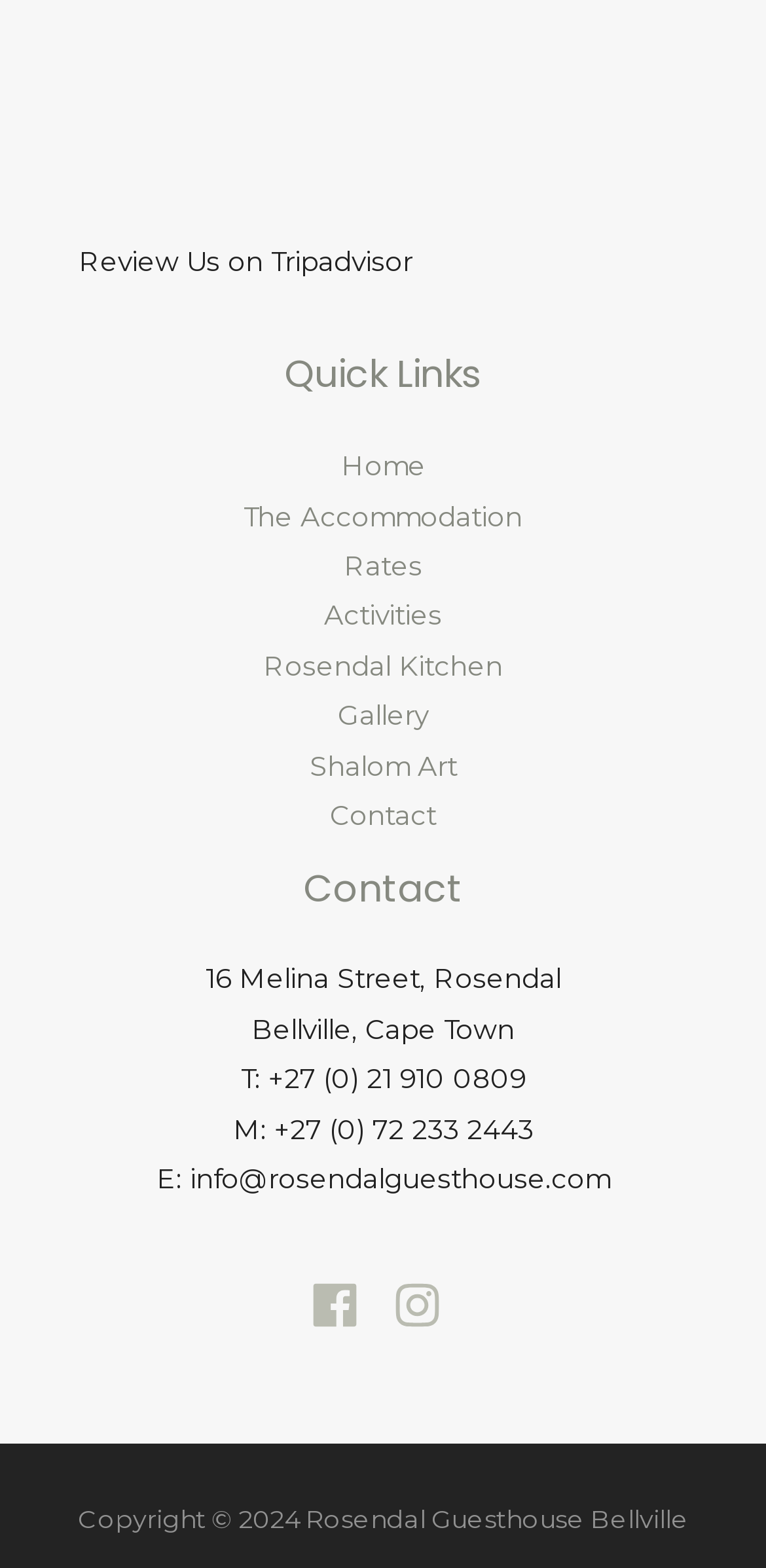Locate the bounding box coordinates of the region to be clicked to comply with the following instruction: "Contact us through Facebook". The coordinates must be four float numbers between 0 and 1, in the form [left, top, right, bottom].

[0.405, 0.816, 0.501, 0.848]